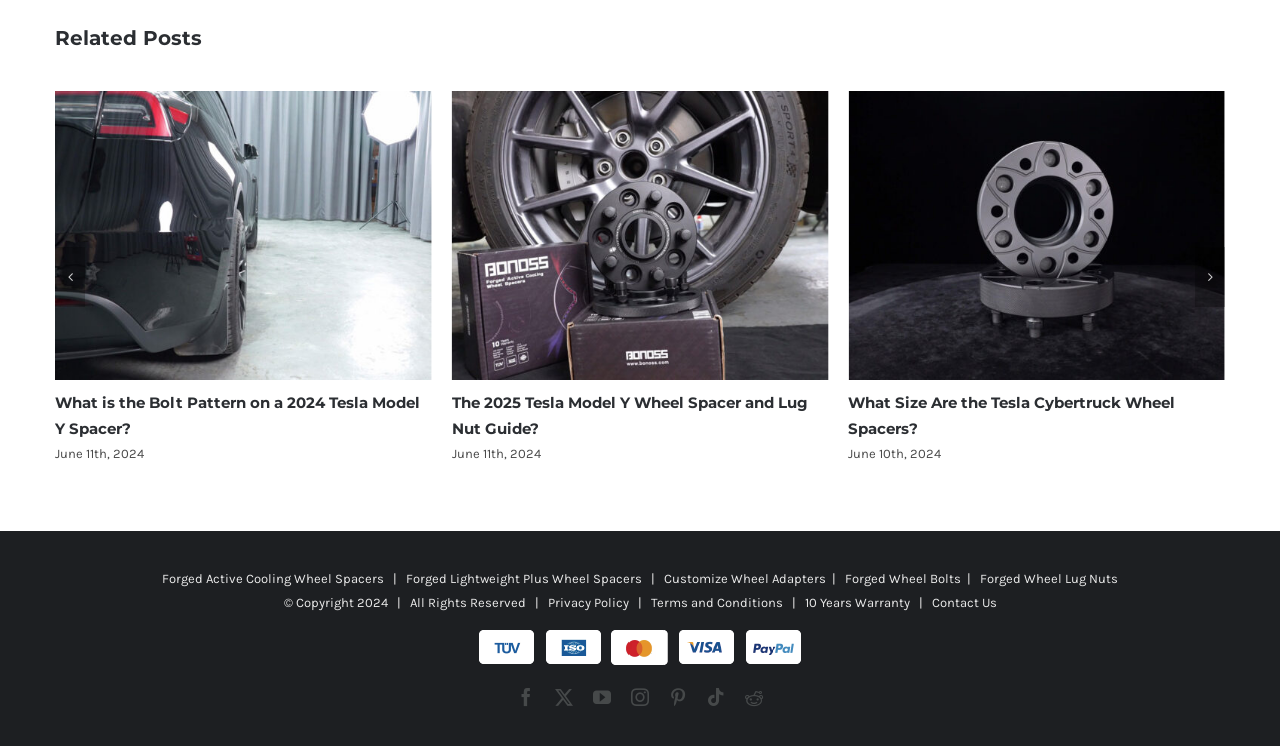Please specify the bounding box coordinates of the area that should be clicked to accomplish the following instruction: "Contact Us". The coordinates should consist of four float numbers between 0 and 1, i.e., [left, top, right, bottom].

[0.728, 0.798, 0.779, 0.818]